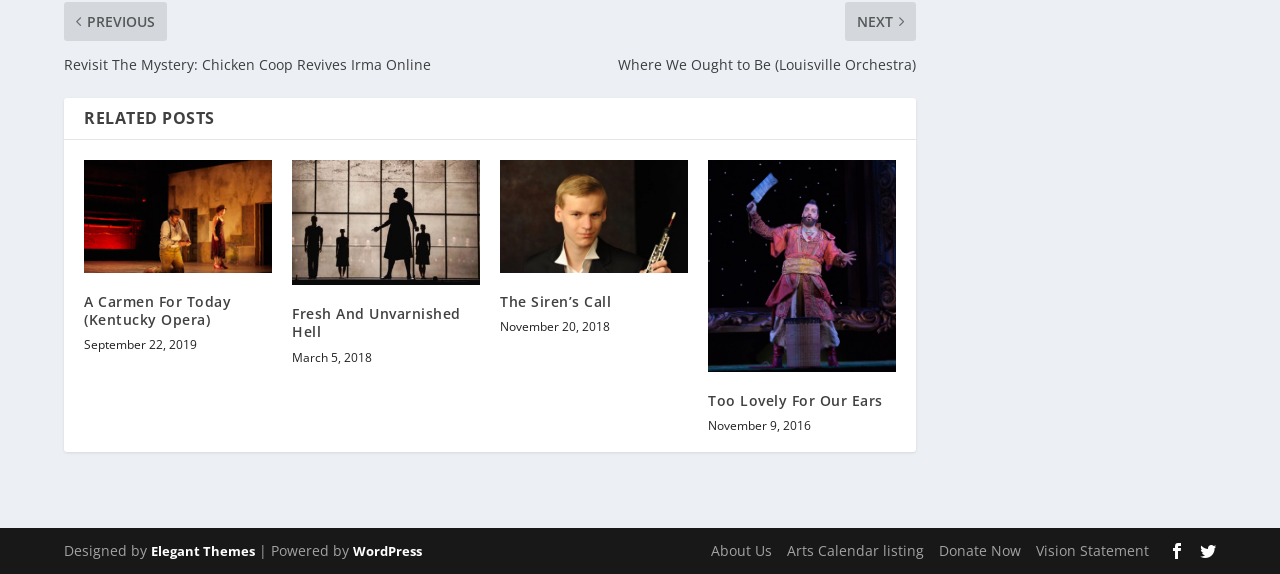Specify the bounding box coordinates of the area to click in order to follow the given instruction: "read the article The Siren’s Call."

[0.391, 0.279, 0.538, 0.475]